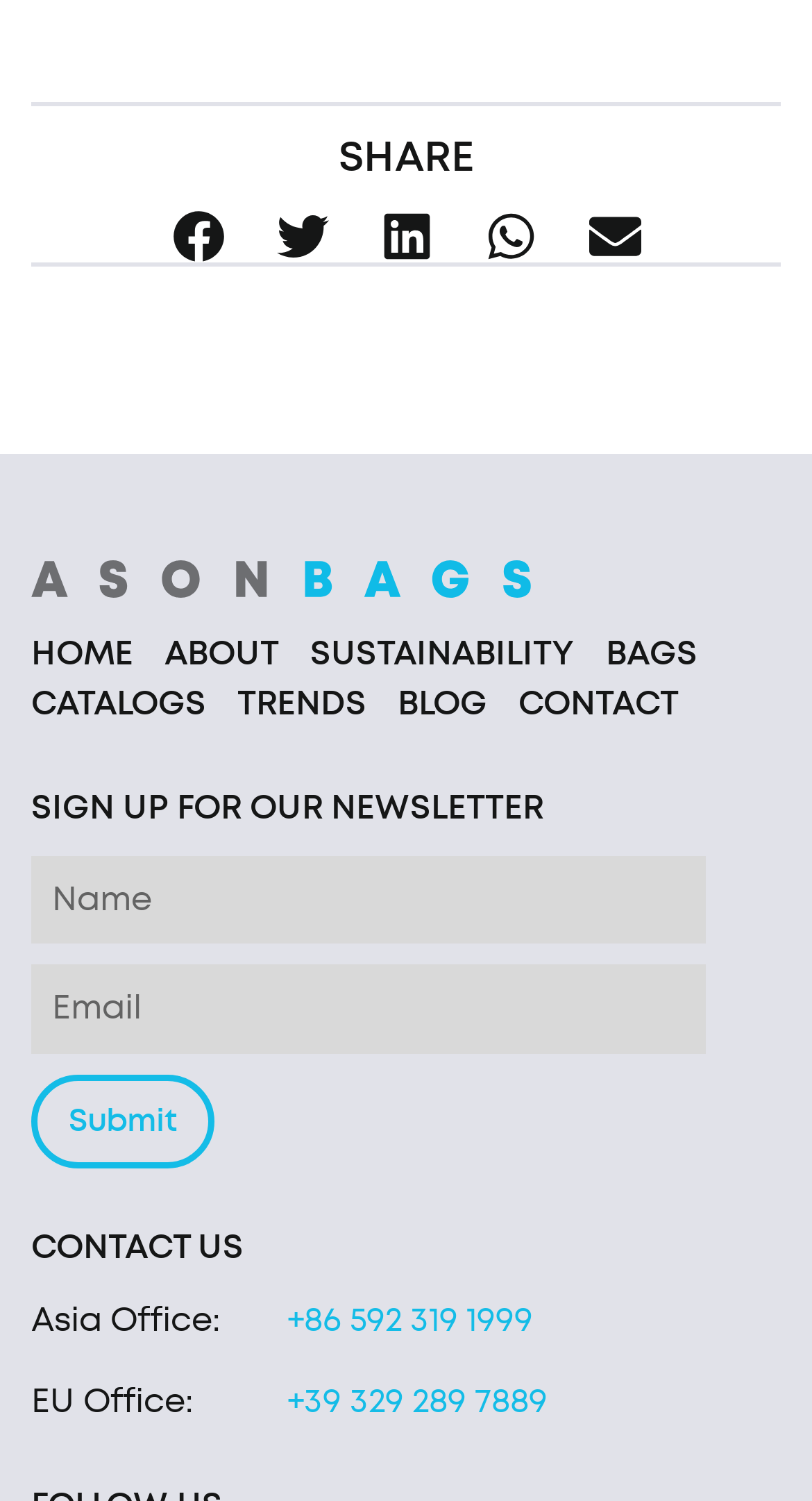Give a short answer using one word or phrase for the question:
What is the purpose of the buttons on the top?

Share on social media